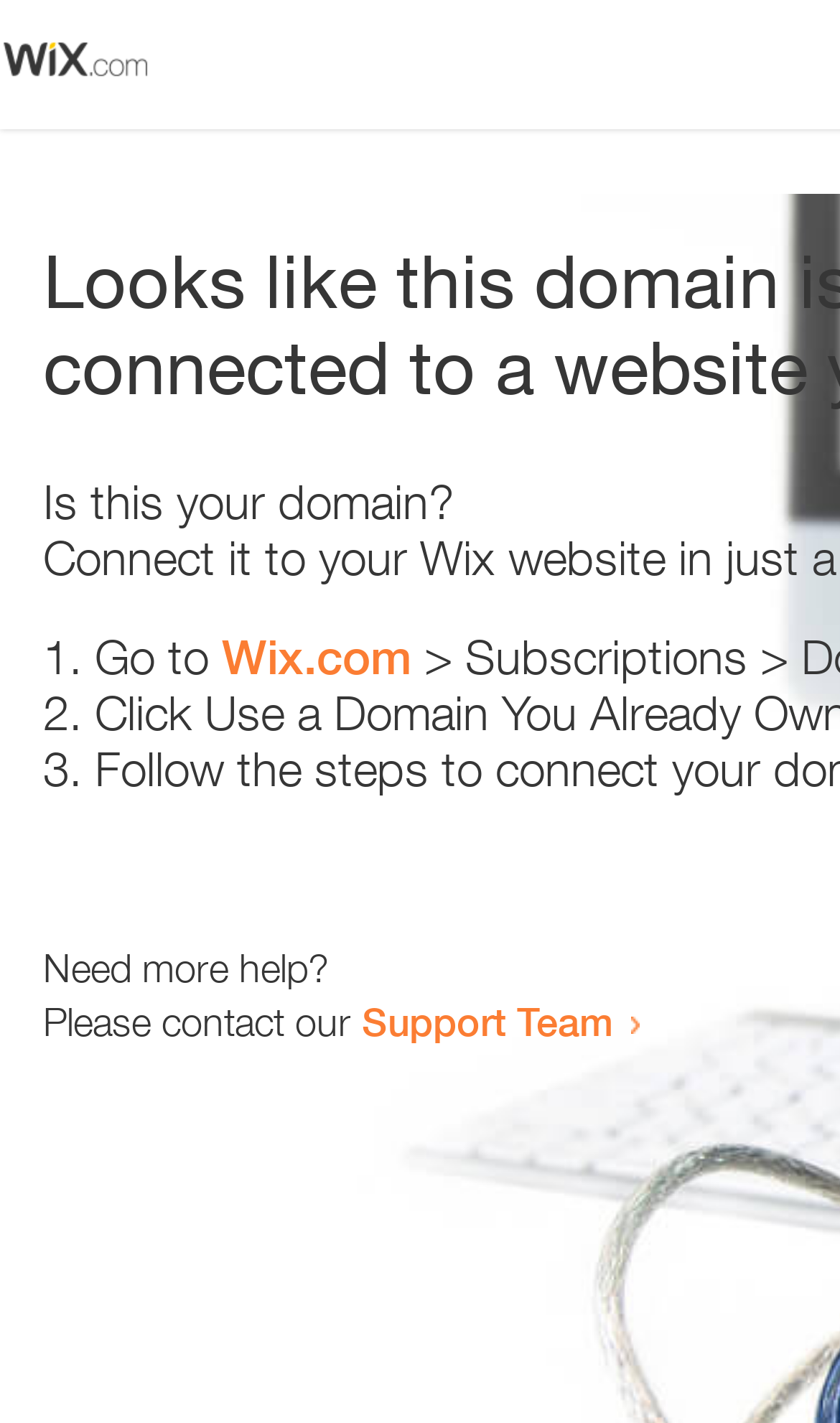How many list markers are present?
Relying on the image, give a concise answer in one word or a brief phrase.

3